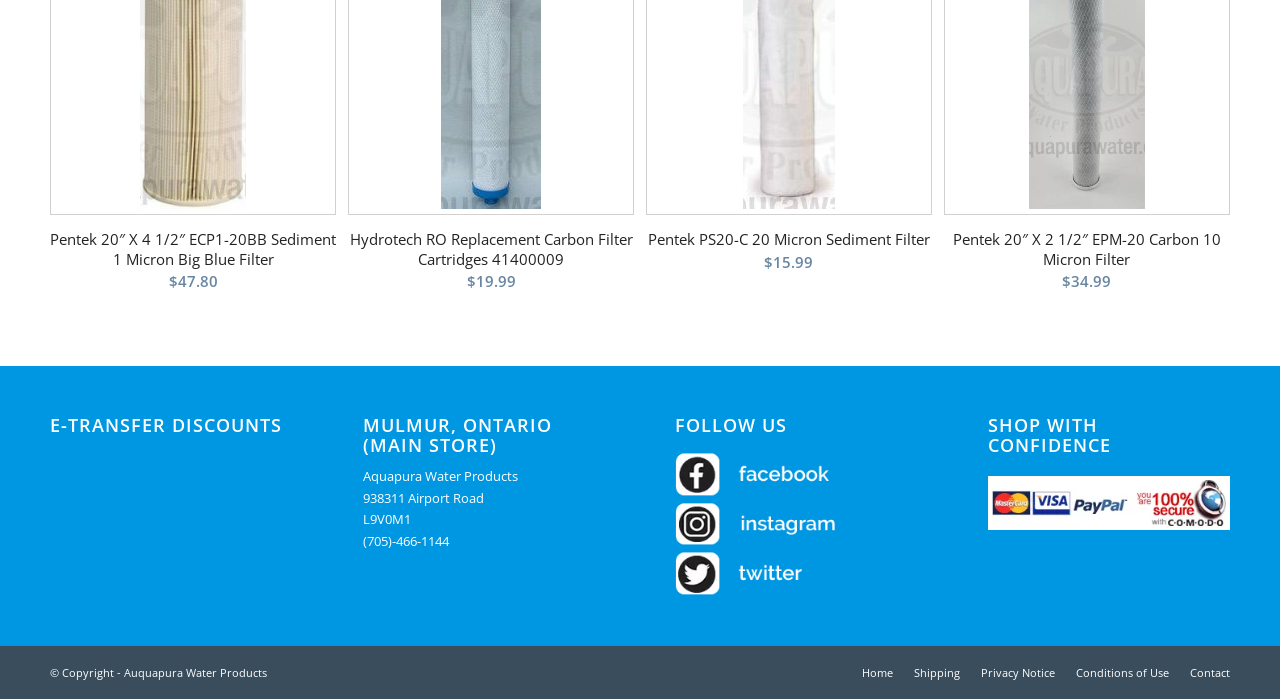Find the UI element described as: "Privacy Notice" and predict its bounding box coordinates. Ensure the coordinates are four float numbers between 0 and 1, [left, top, right, bottom].

[0.766, 0.952, 0.824, 0.973]